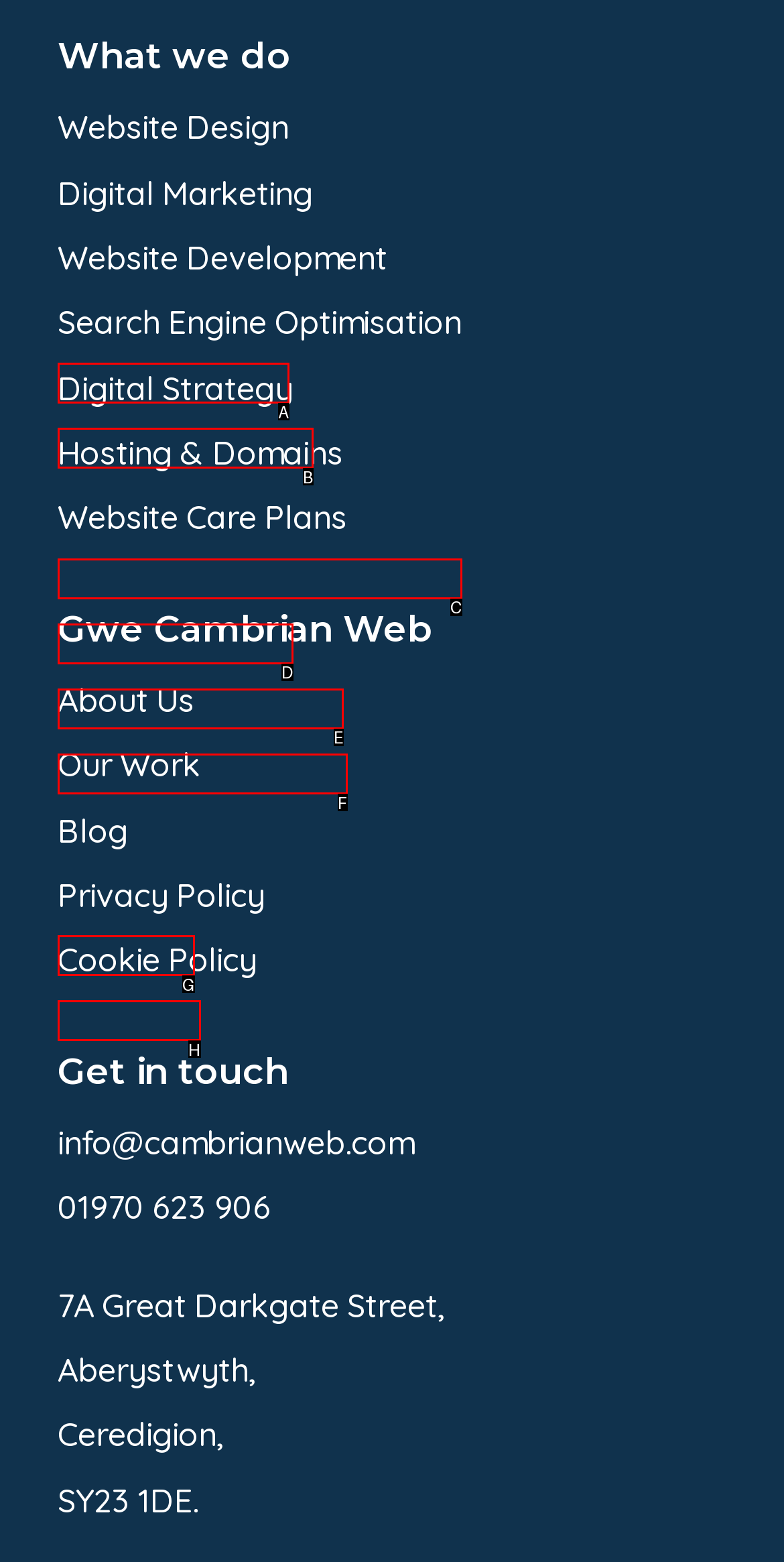Select the letter of the option that corresponds to: Digital Strategy
Provide the letter from the given options.

D